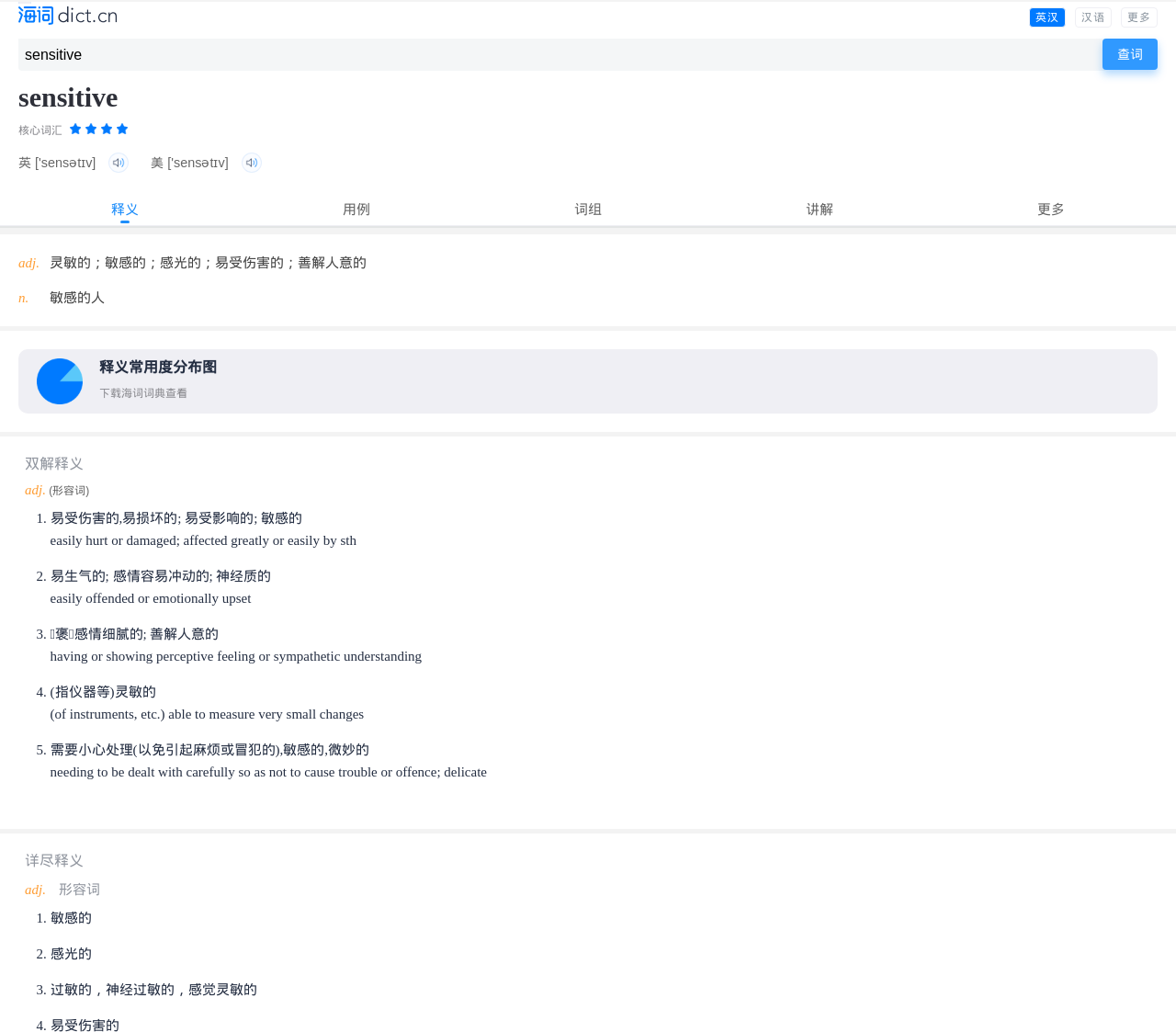What is the word being searched?
Provide a comprehensive and detailed answer to the question.

The word being searched is 'sensitive' because it is displayed prominently on the webpage, and the user has likely inputted this word into the search box to retrieve its definition and usage.